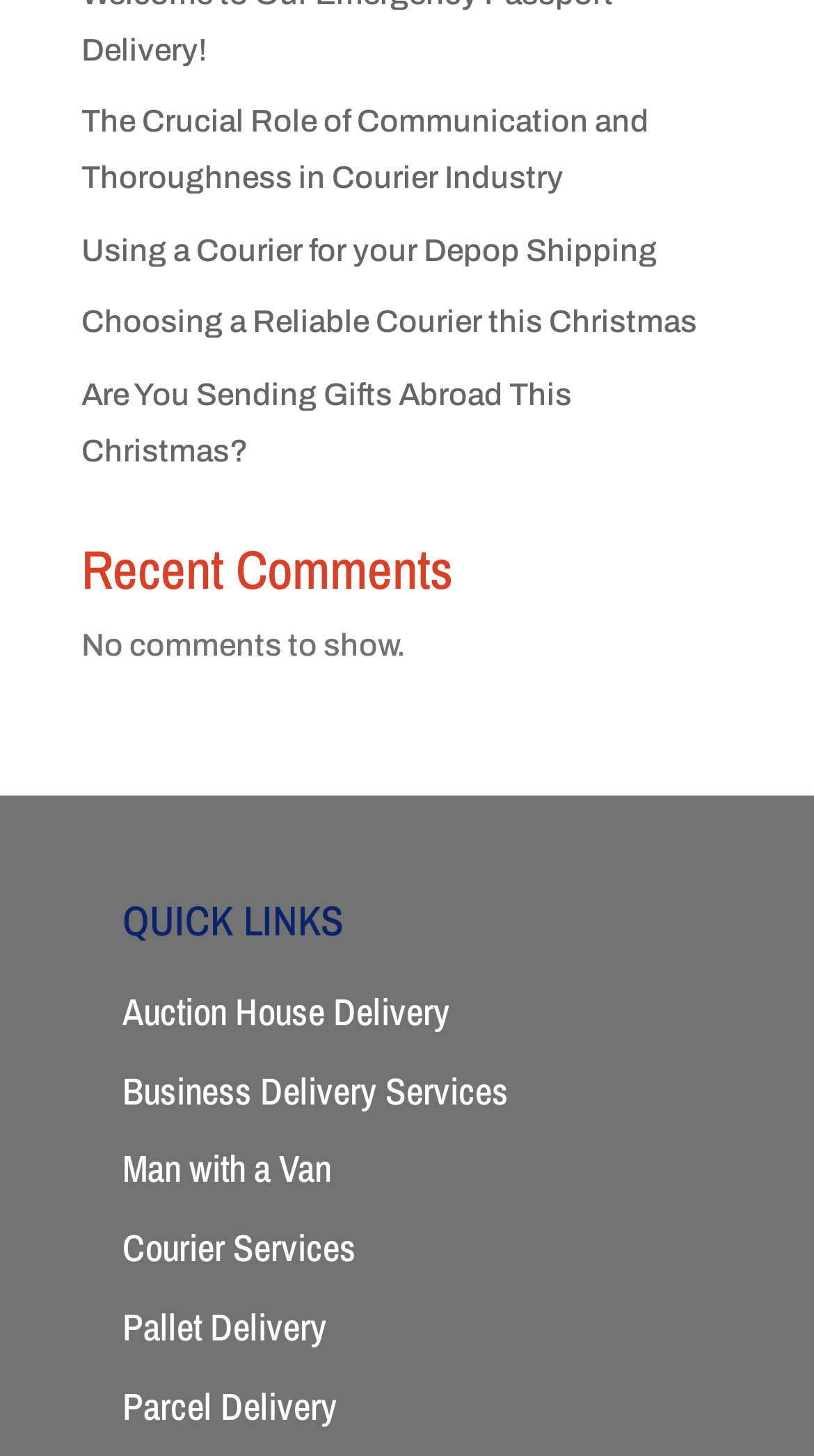Identify and provide the bounding box for the element described by: "Auction House Delivery".

[0.15, 0.677, 0.553, 0.713]